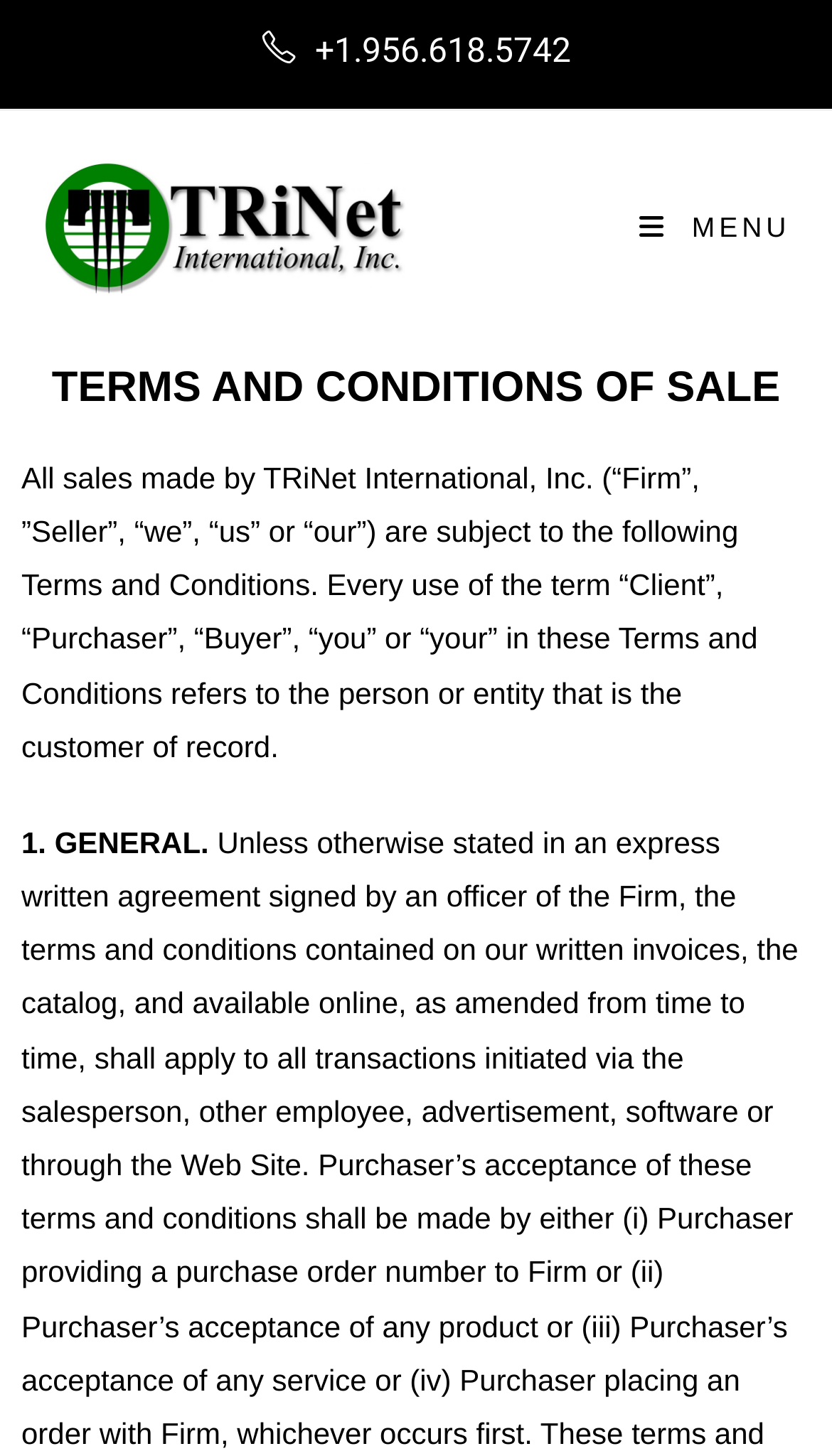Respond to the question with just a single word or phrase: 
Is there a menu on the webpage?

Yes